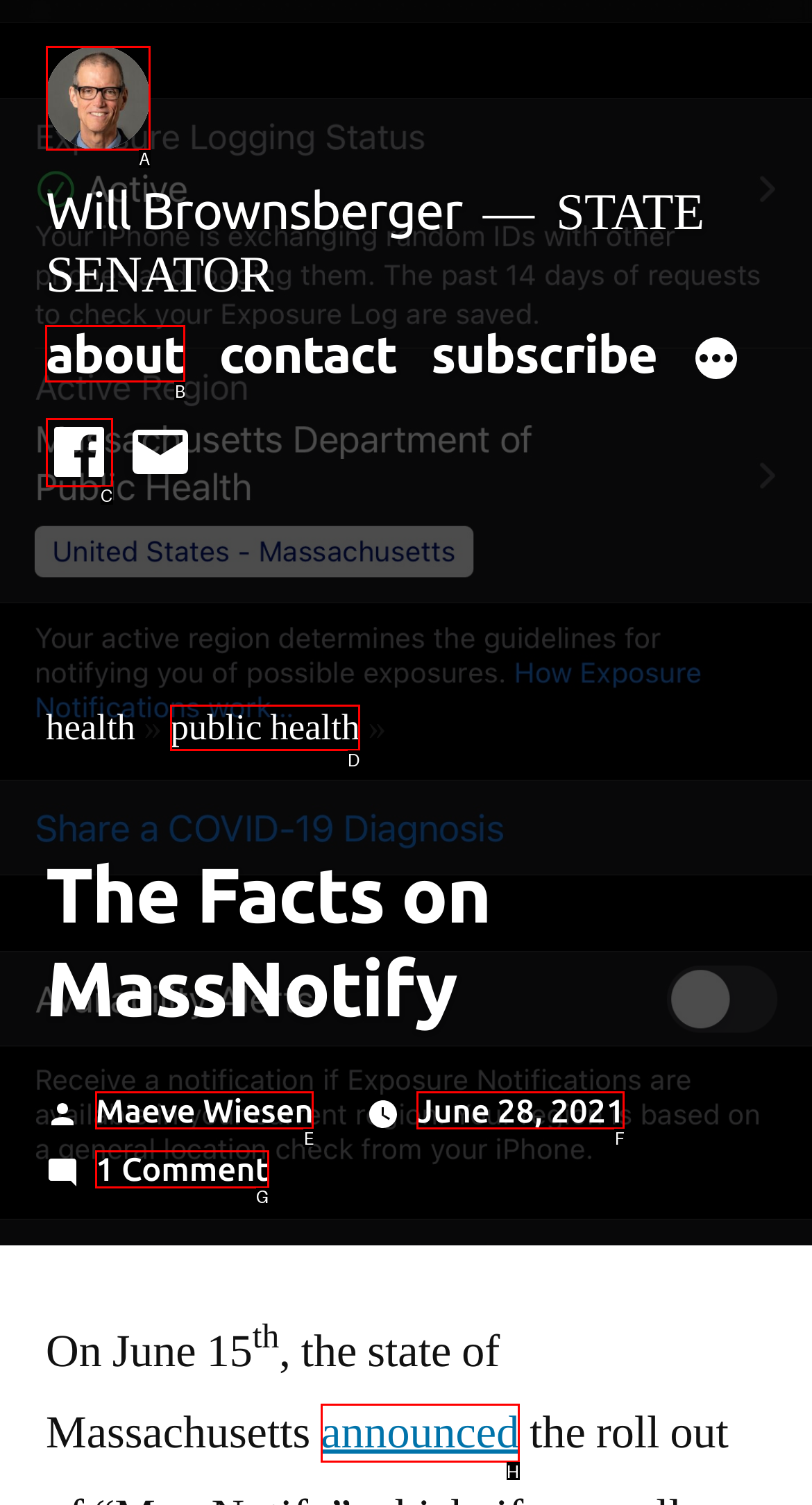From the options shown in the screenshot, tell me which lettered element I need to click to complete the task: Navigate to the about page.

B